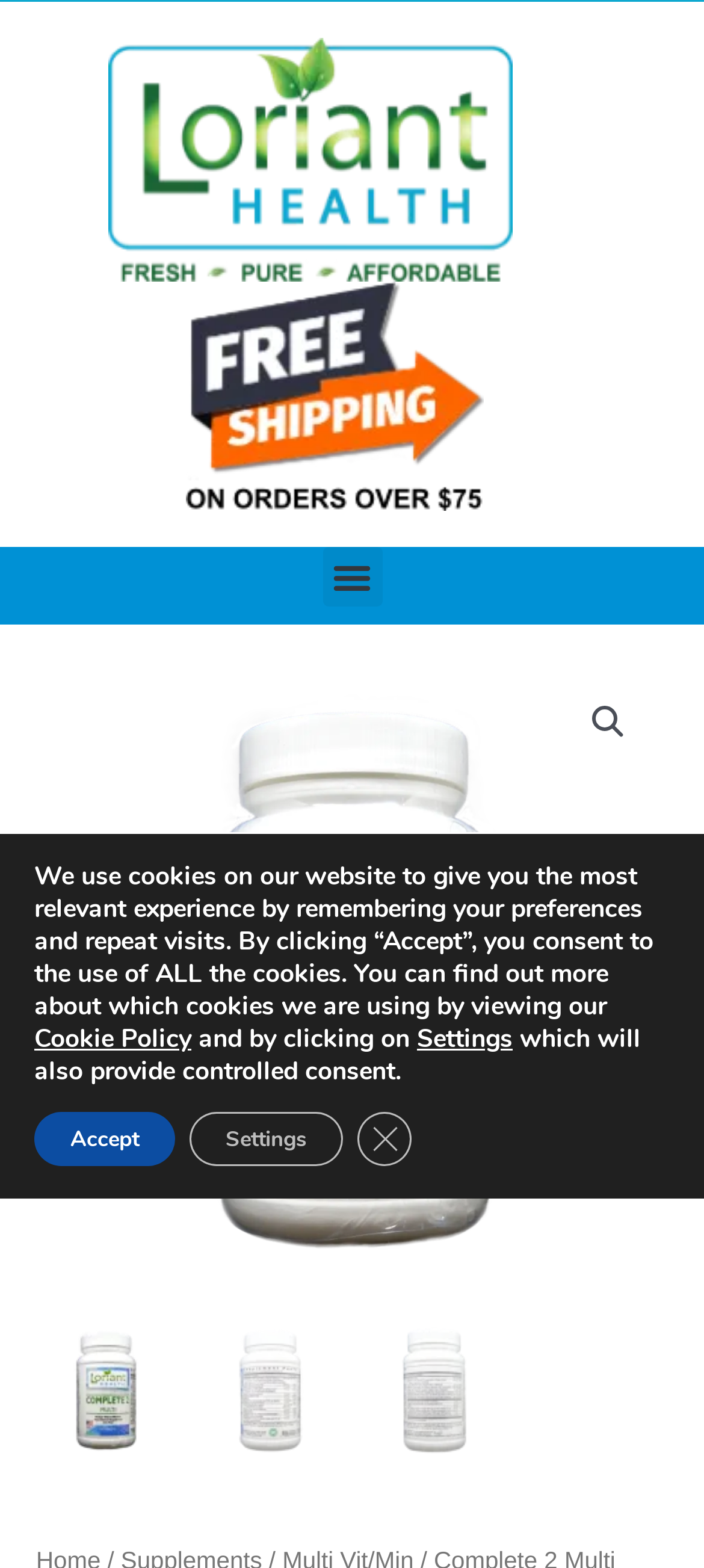Provide a brief response to the question using a single word or phrase: 
Is the menu toggle button expanded?

No